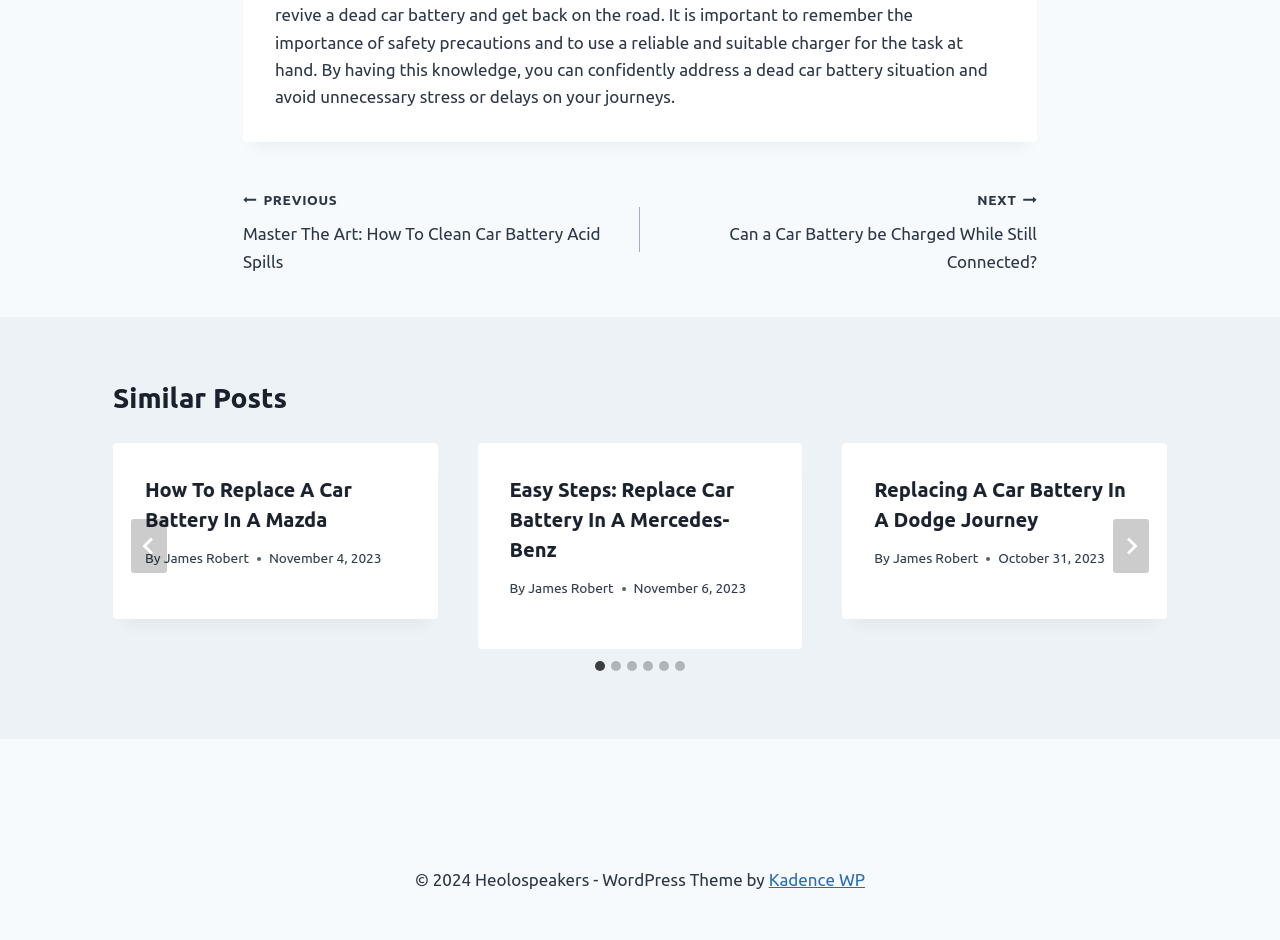What is the purpose of the 'NEXT' button?
Provide an in-depth and detailed explanation in response to the question.

I inferred the purpose of the 'NEXT' button by looking at its position and context. It is located next to the 'Go to last slide' button and is part of a slider control. Therefore, it is likely that the 'NEXT' button is used to navigate to the next slide.